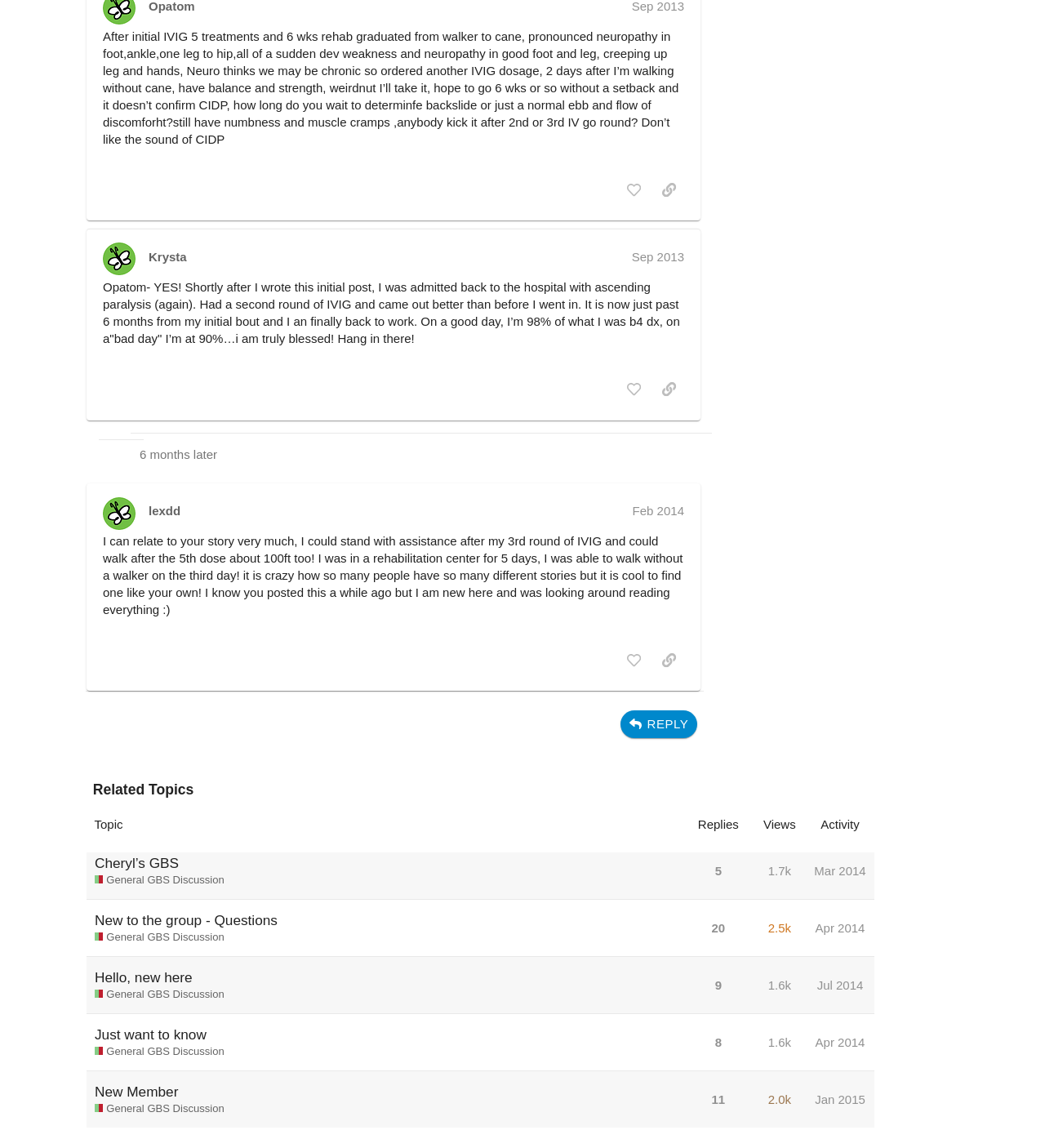How many views does the topic 'Cheryl’s GBS' have?
Please provide a comprehensive and detailed answer to the question.

The number of views of the topic 'Cheryl’s GBS' can be found in the related topics section, where it is stated that 'this topic has been viewed 1660 times', which is equivalent to 1.7k.